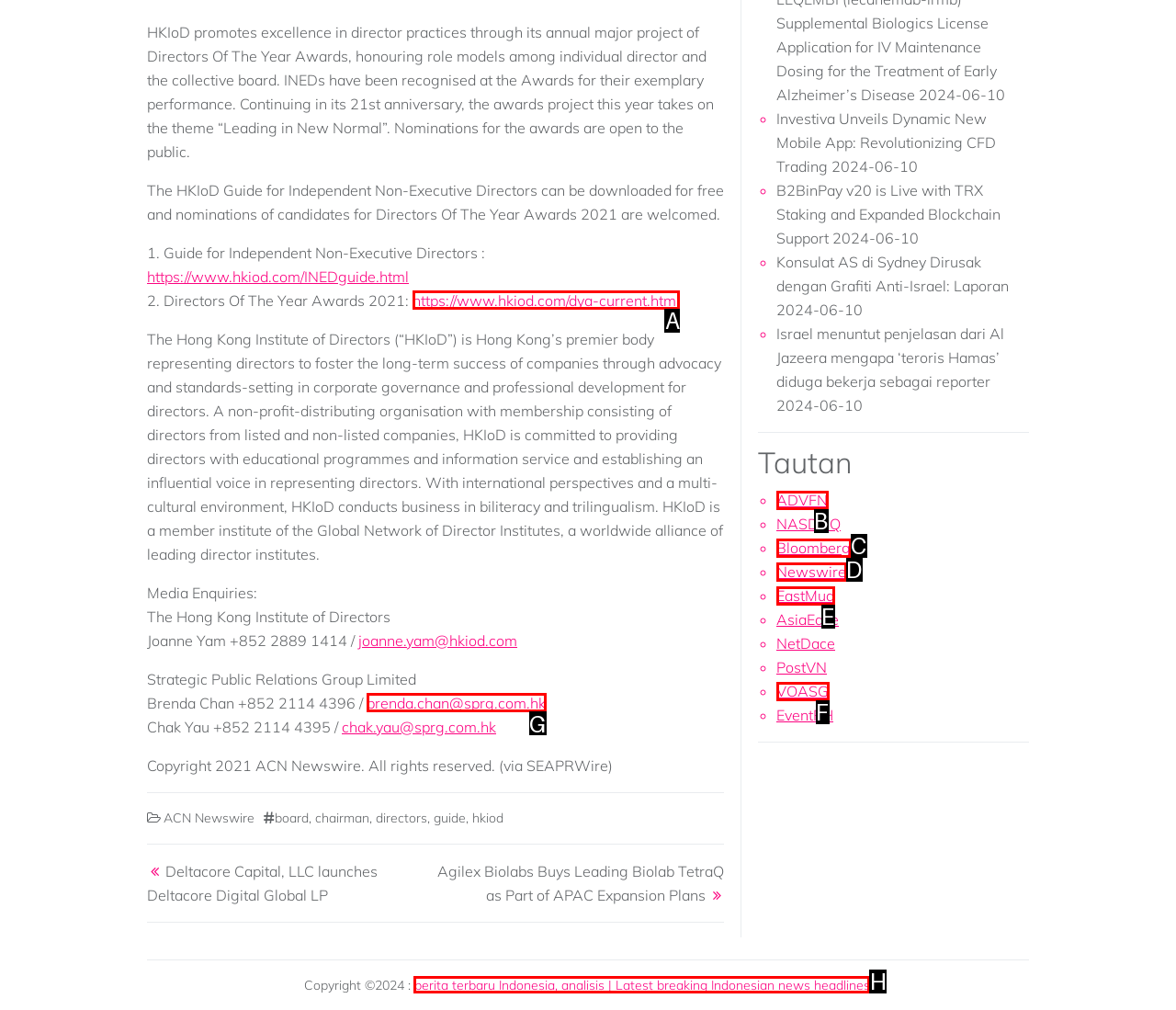Pick the HTML element that should be clicked to execute the task: Nominate a candidate for Directors Of The Year Awards 2021
Respond with the letter corresponding to the correct choice.

A